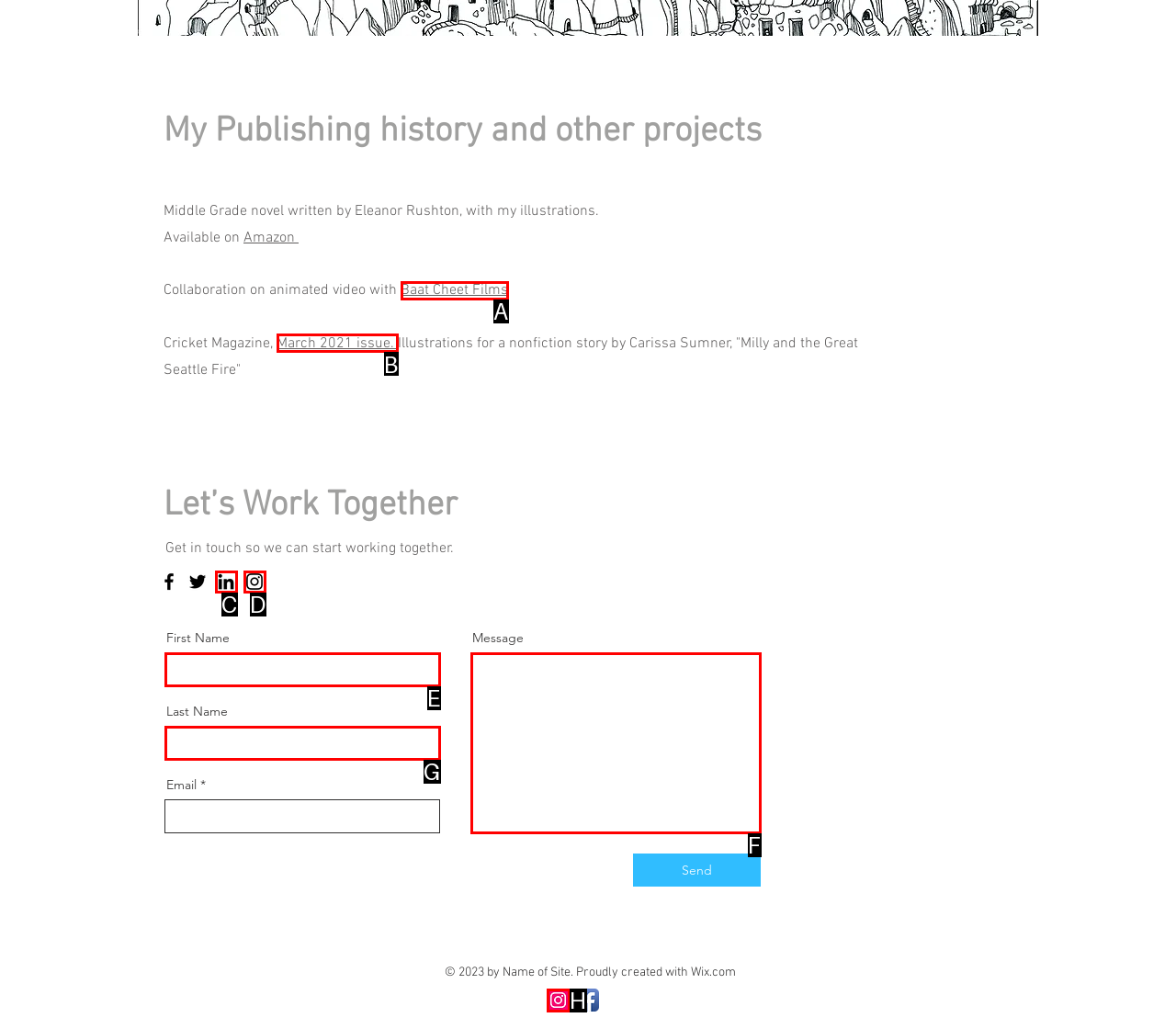From the options shown, which one fits the description: March 2021 issue.? Respond with the appropriate letter.

B